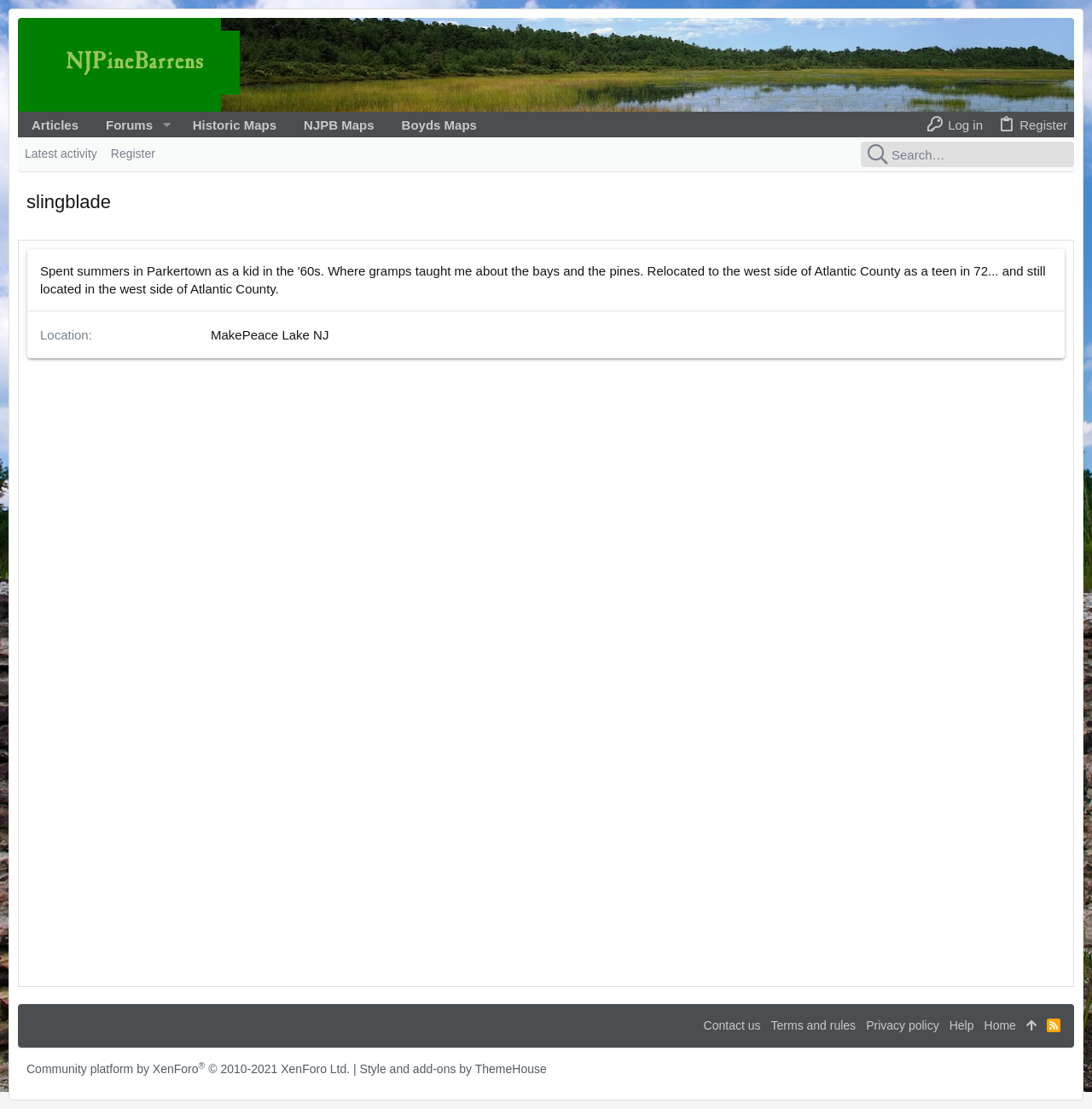Extract the bounding box coordinates for the UI element described by the text: "parent_node: Forums aria-label="Toggle expanded"". The coordinates should be in the form of [left, top, right, bottom] with values between 0 and 1.

[0.141, 0.095, 0.164, 0.131]